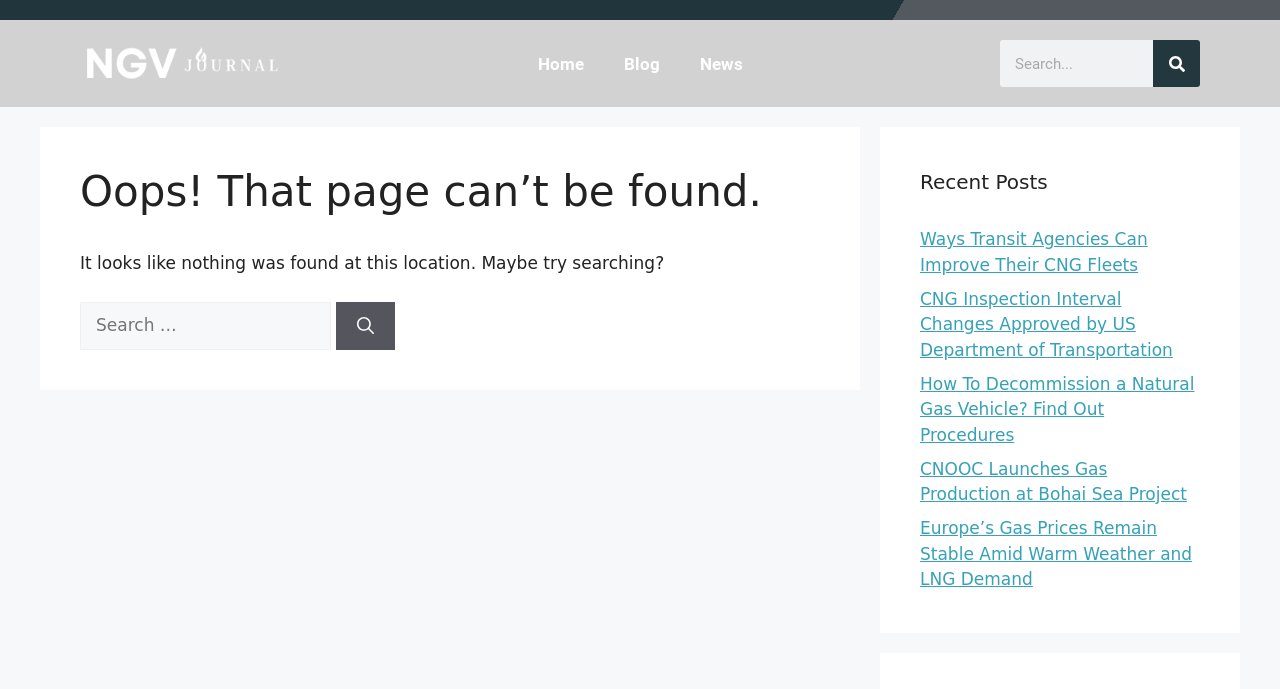Write an elaborate caption that captures the essence of the webpage.

The webpage is titled "Page not found - NGV Journal". At the top left corner, there is a logo of NGV Journal, which is an image linked to the homepage. Next to the logo, there are three navigation links: "Home", "Blog", and "News", aligned horizontally. On the top right corner, there is a search bar with a search button and a small magnifying glass icon.

Below the navigation links, there is a main content area. At the top of this area, there is a header section with a large heading that reads "Oops! That page can’t be found." Below the heading, there is a paragraph of text that suggests searching for the content. Underneath the text, there is a search box with a search button.

On the right side of the main content area, there is a complementary section with a heading that reads "Recent Posts". Below the heading, there are five links to recent news articles, each with a descriptive title. These links are stacked vertically, taking up most of the right side of the page.